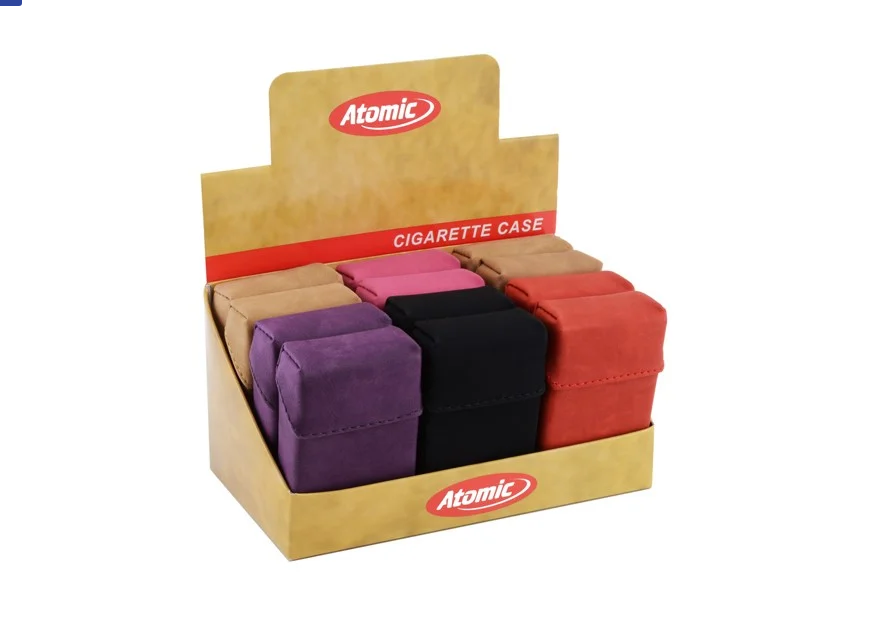Kindly respond to the following question with a single word or a brief phrase: 
What is the purpose of the product?

To hold cigarettes